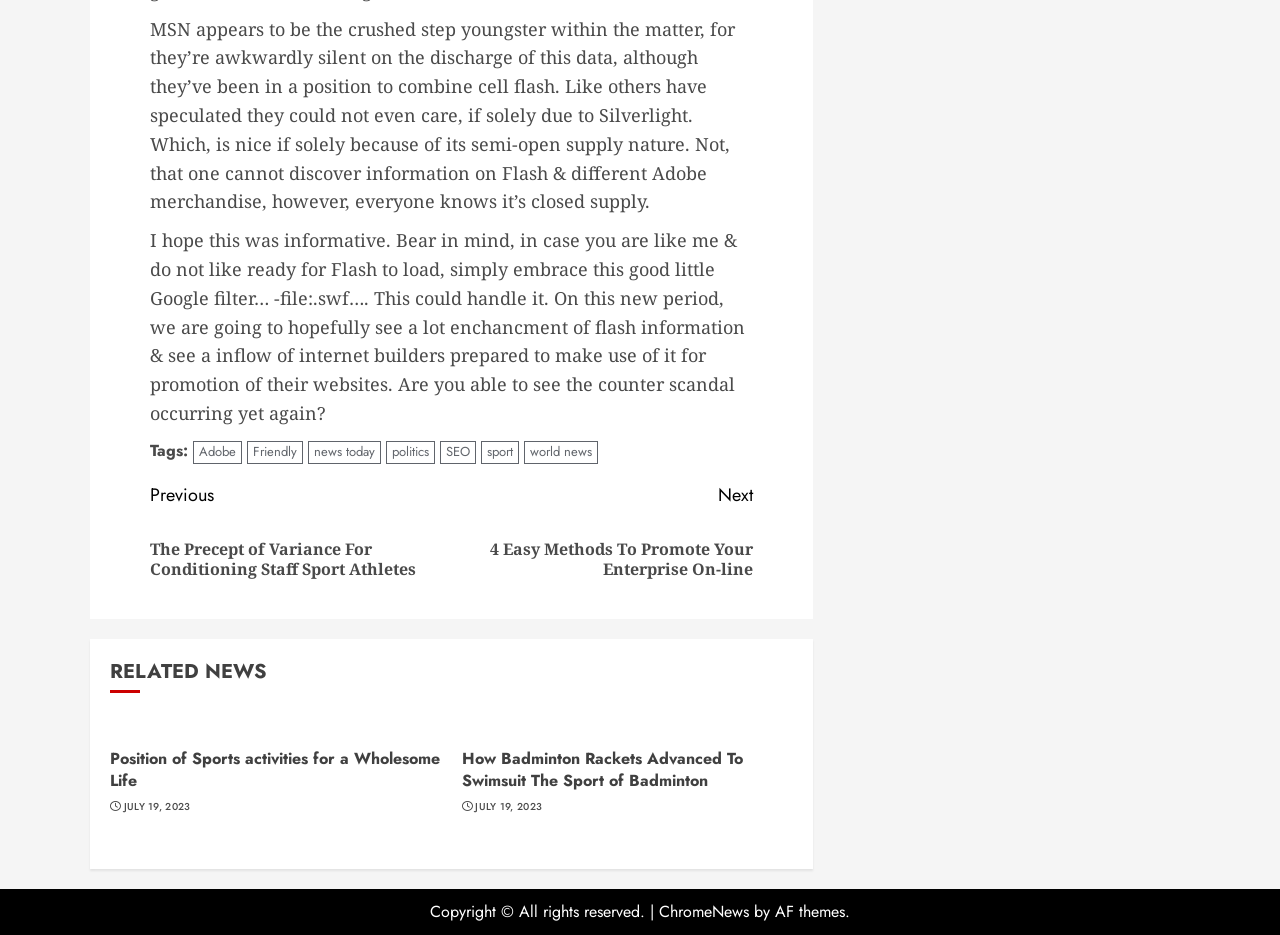Please reply to the following question using a single word or phrase: 
What is the copyright notice at the bottom of the page?

Copyright © All rights reserved.